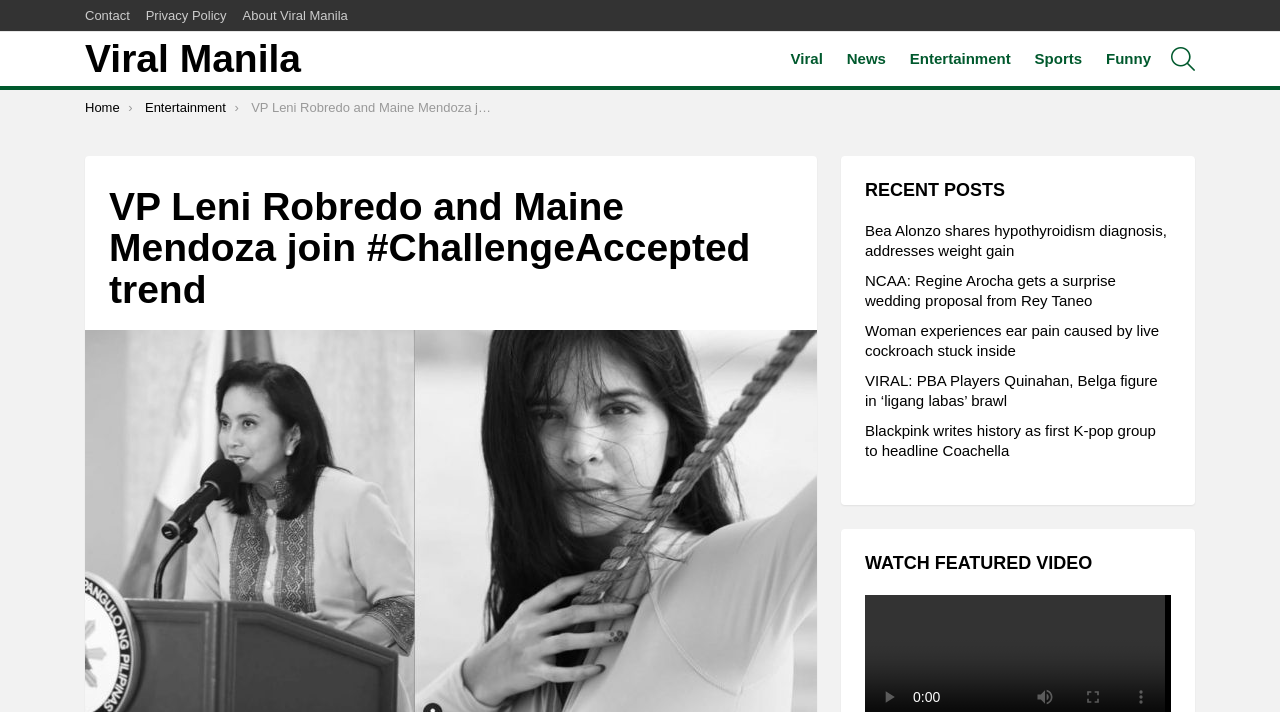Please pinpoint the bounding box coordinates for the region I should click to adhere to this instruction: "go to contact page".

[0.066, 0.0, 0.101, 0.045]